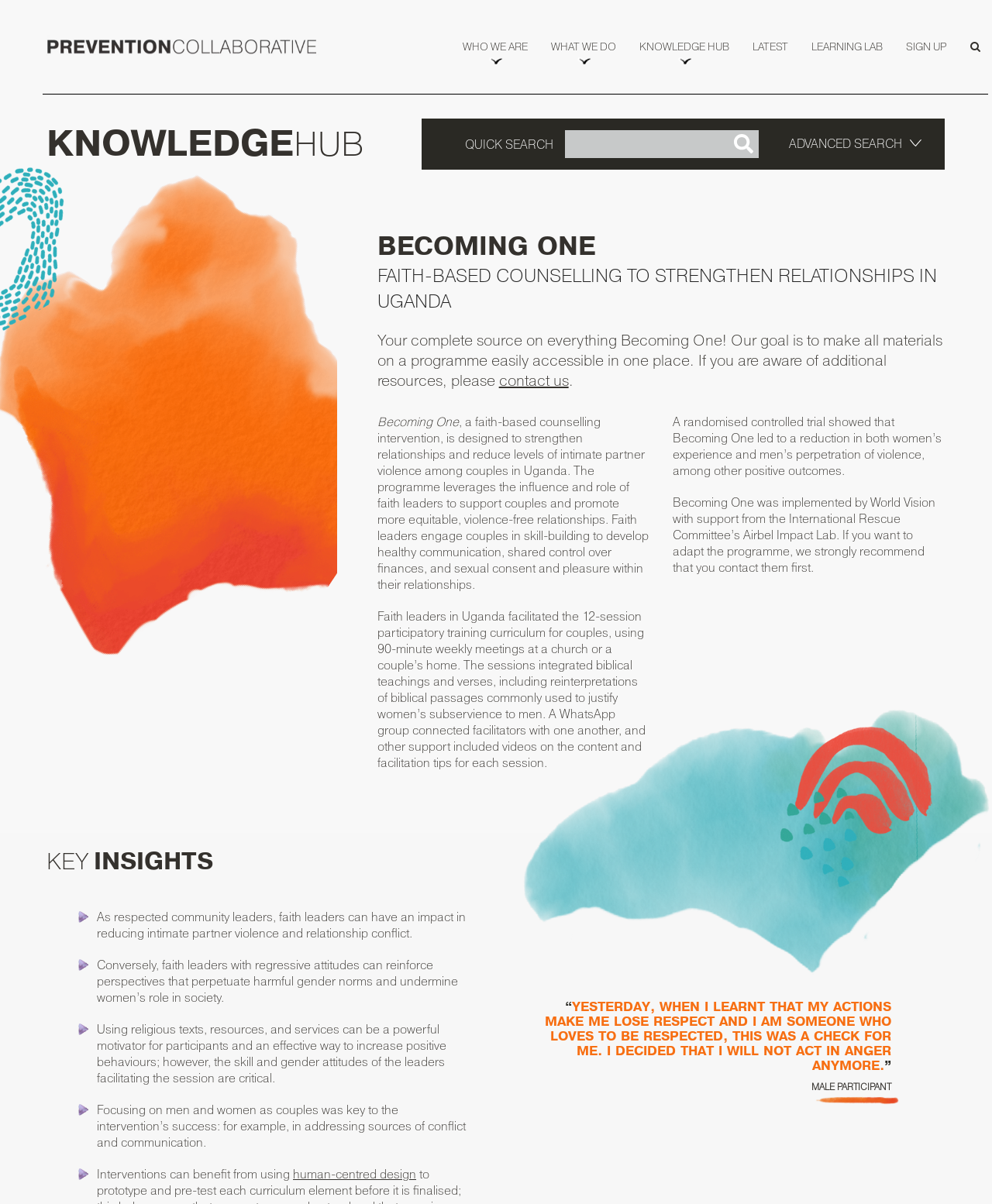Provide the bounding box coordinates for the area that should be clicked to complete the instruction: "Contact us".

[0.503, 0.307, 0.573, 0.324]